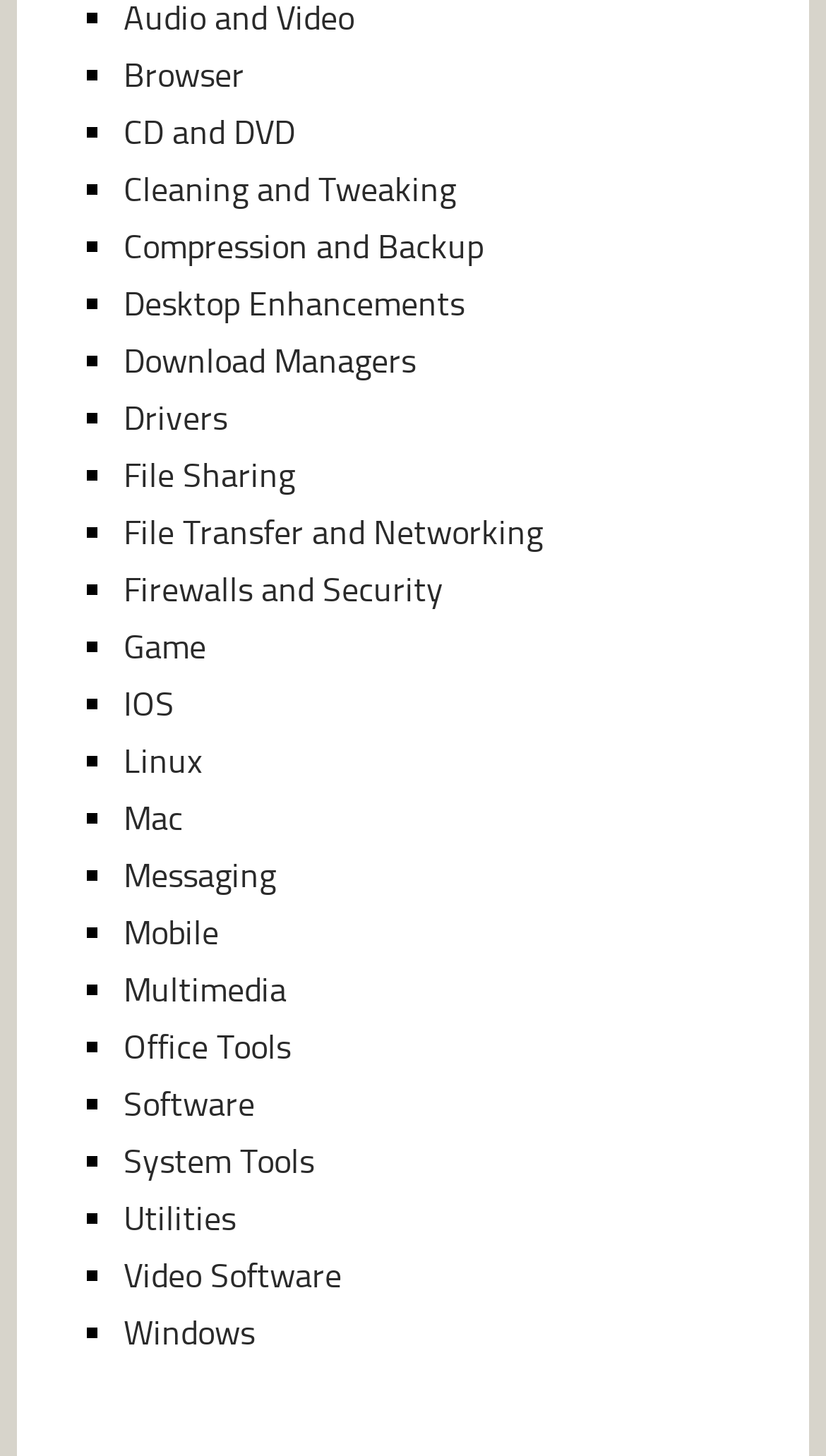Find and indicate the bounding box coordinates of the region you should select to follow the given instruction: "Click the 'Feedback' link".

None